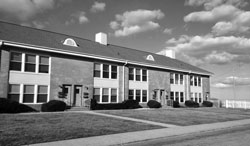Look at the image and answer the question in detail:
What is the purpose of the buildings?

The caption explicitly states that the buildings are designed for student living, which means they are intended to provide accommodation for students. This is further supported by the fact that they are part of the university's off-campus housing offerings.